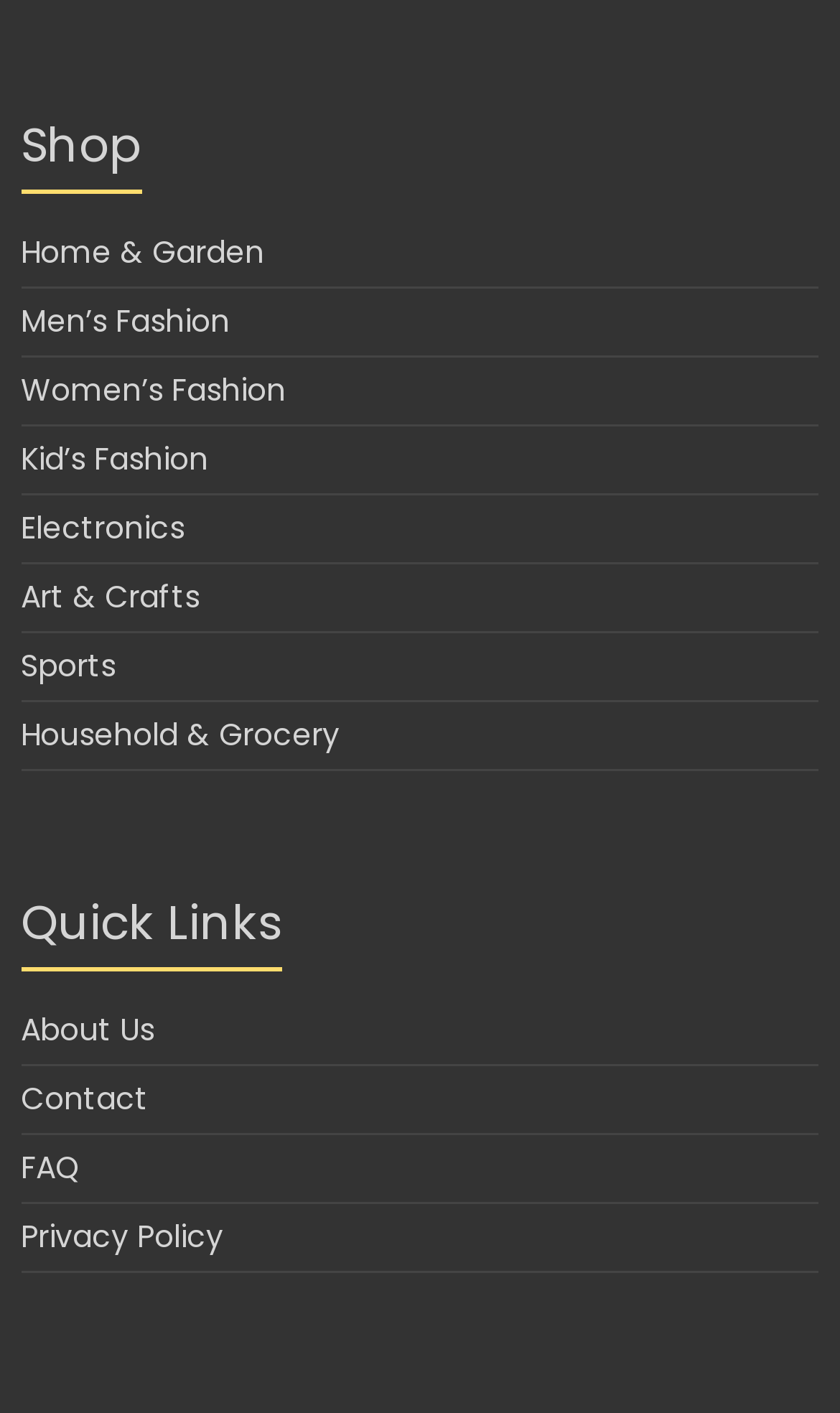Answer the question below with a single word or a brief phrase: 
How many sections are there on the webpage?

2